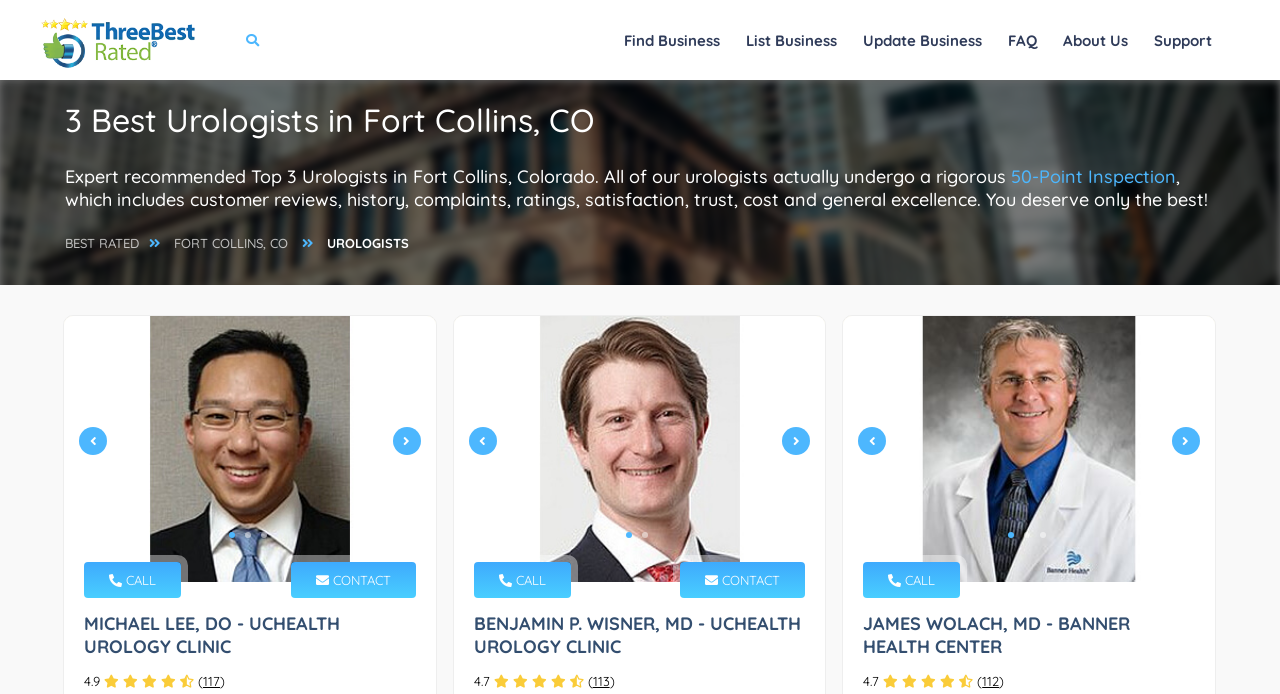Pinpoint the bounding box coordinates of the clickable element to carry out the following instruction: "Click on the 'CALL' button for James Wolach, MD."

[0.674, 0.809, 0.75, 0.861]